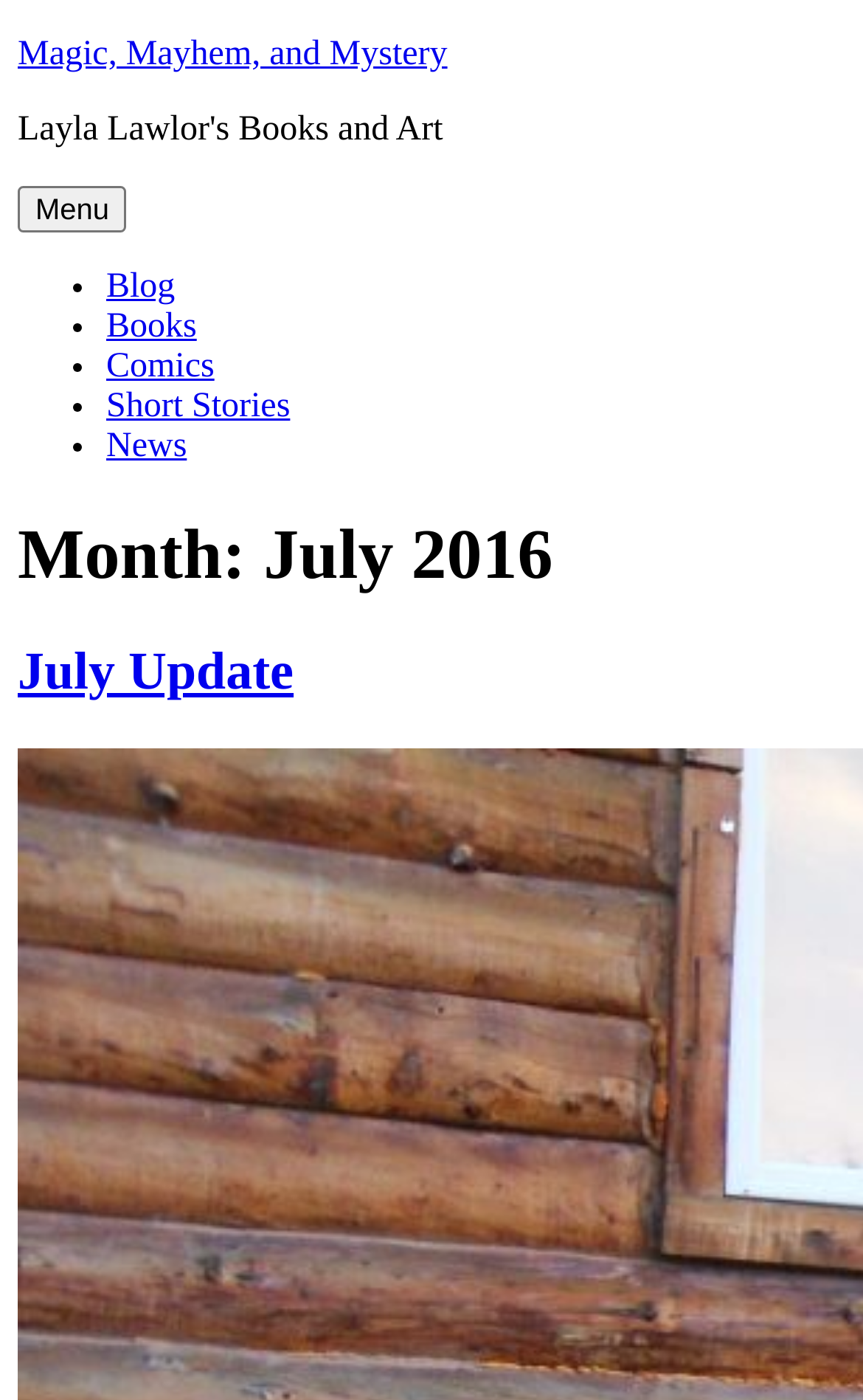Please reply to the following question with a single word or a short phrase:
How many menu items are there?

5